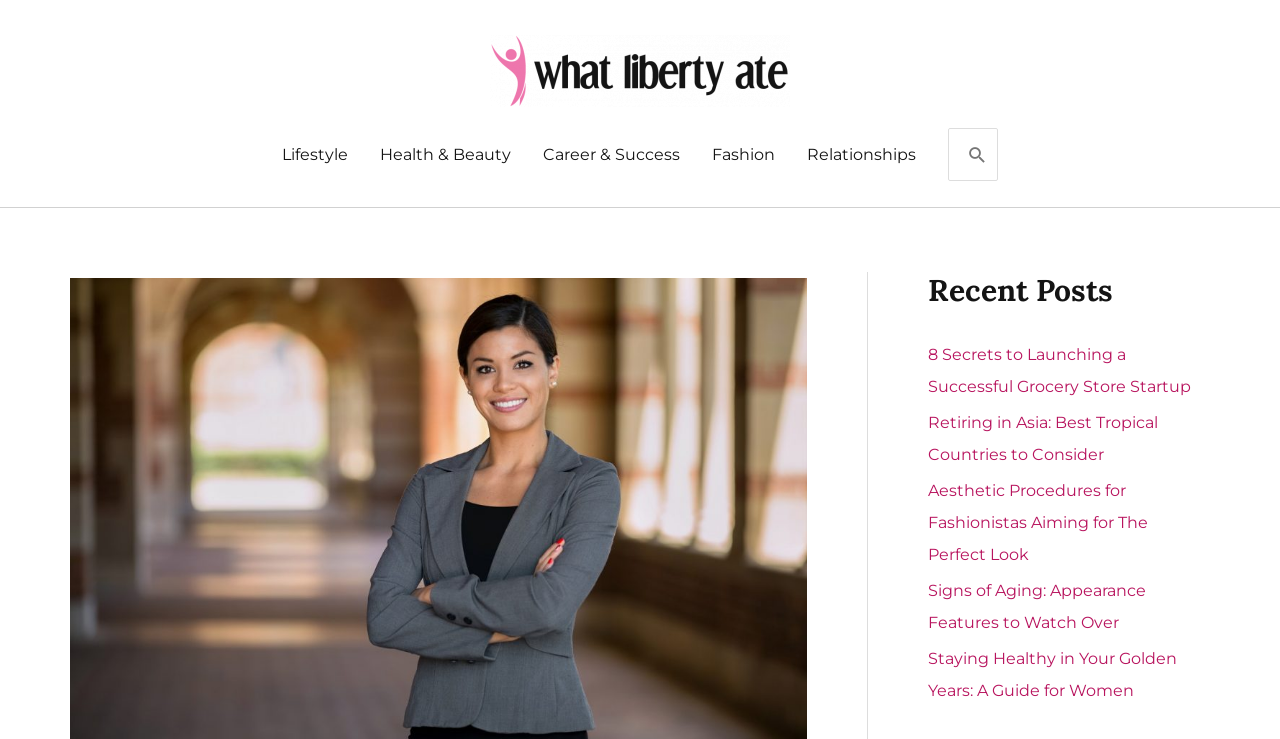What is the name of the website?
Answer with a single word or short phrase according to what you see in the image.

What Liberty Ate